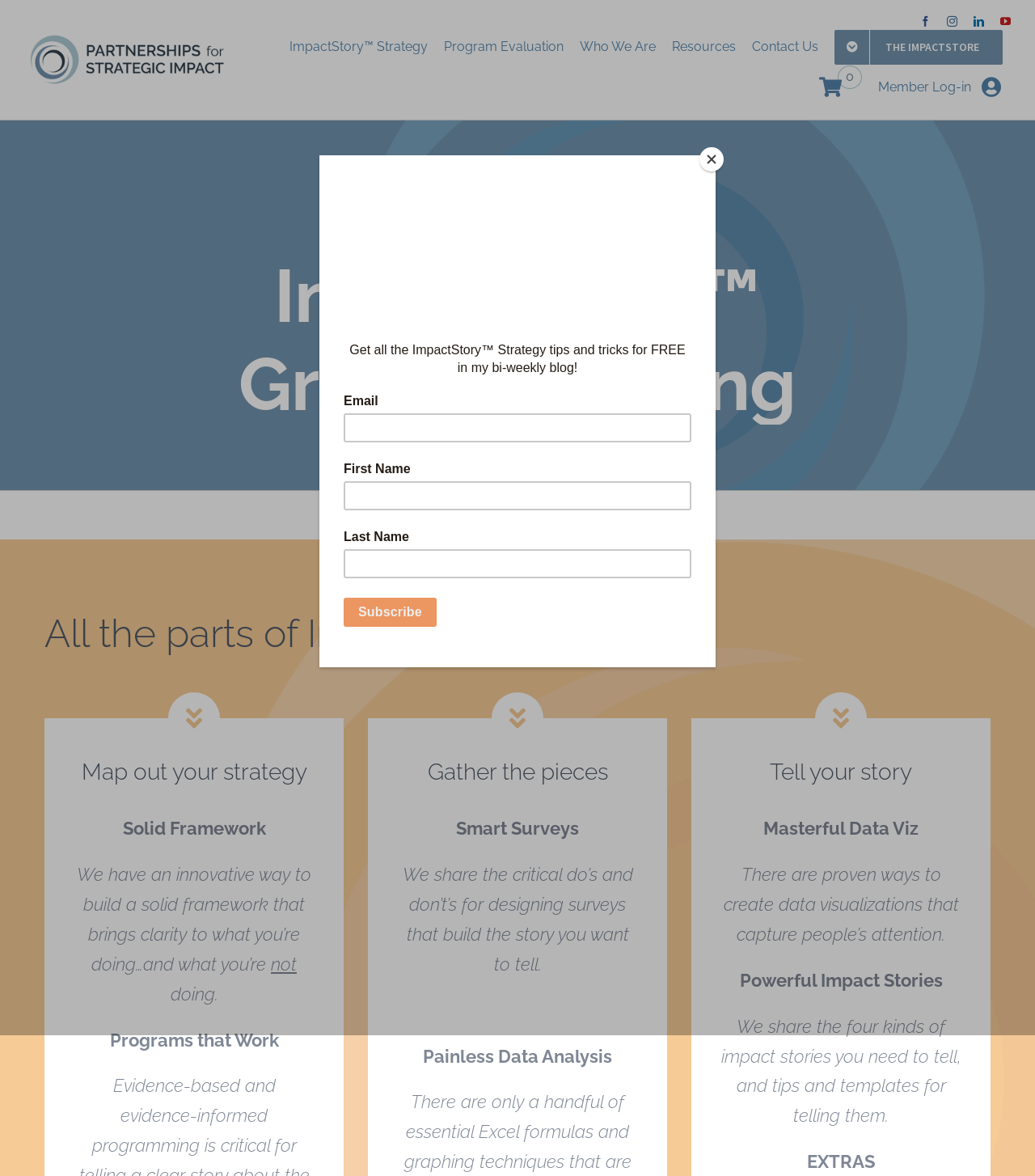Pinpoint the bounding box coordinates of the element you need to click to execute the following instruction: "Go to the top of the page". The bounding box should be represented by four float numbers between 0 and 1, in the format [left, top, right, bottom].

[0.904, 0.856, 0.941, 0.88]